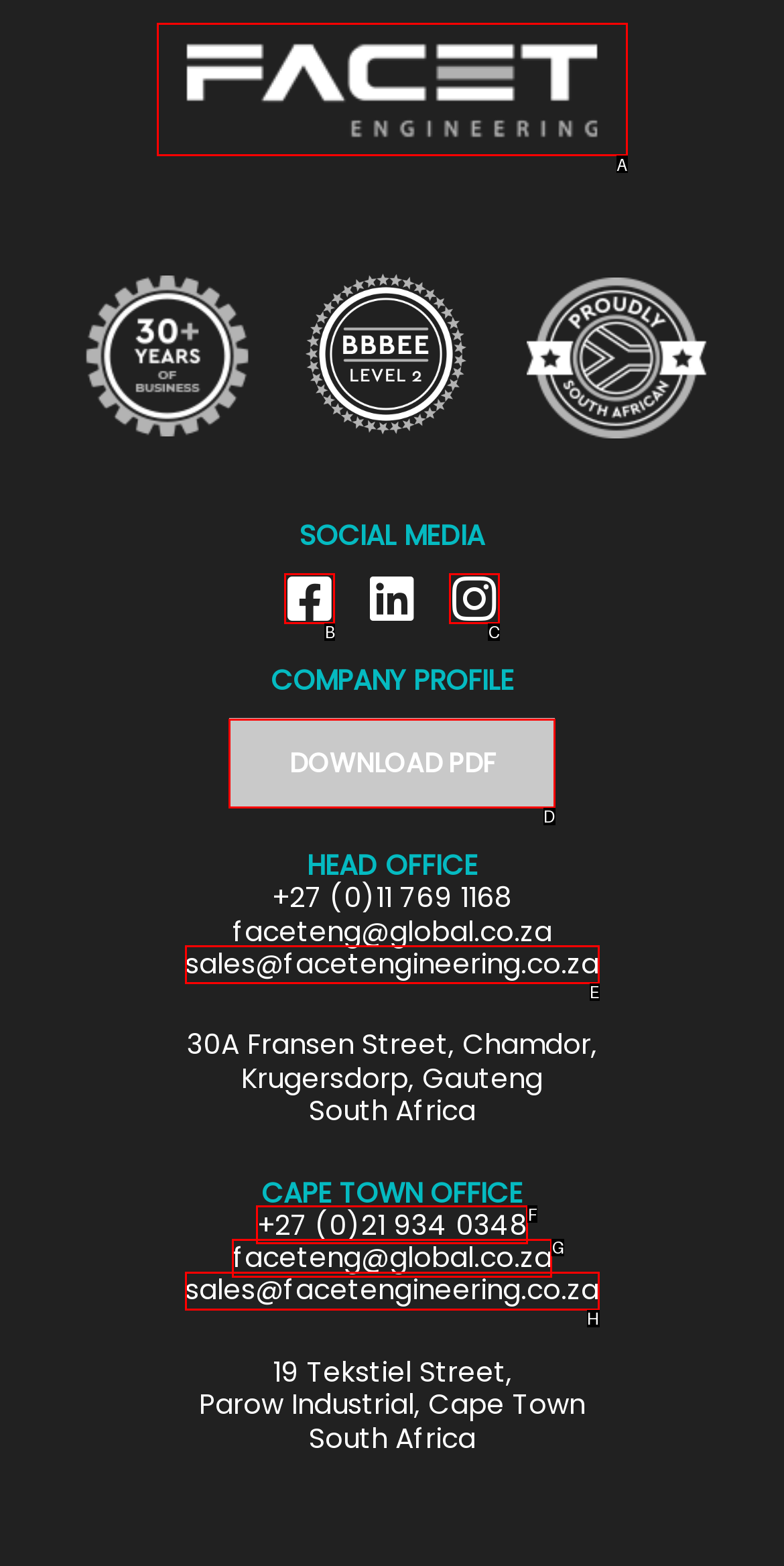Choose the letter of the option that needs to be clicked to perform the task: Download company profile. Answer with the letter.

D